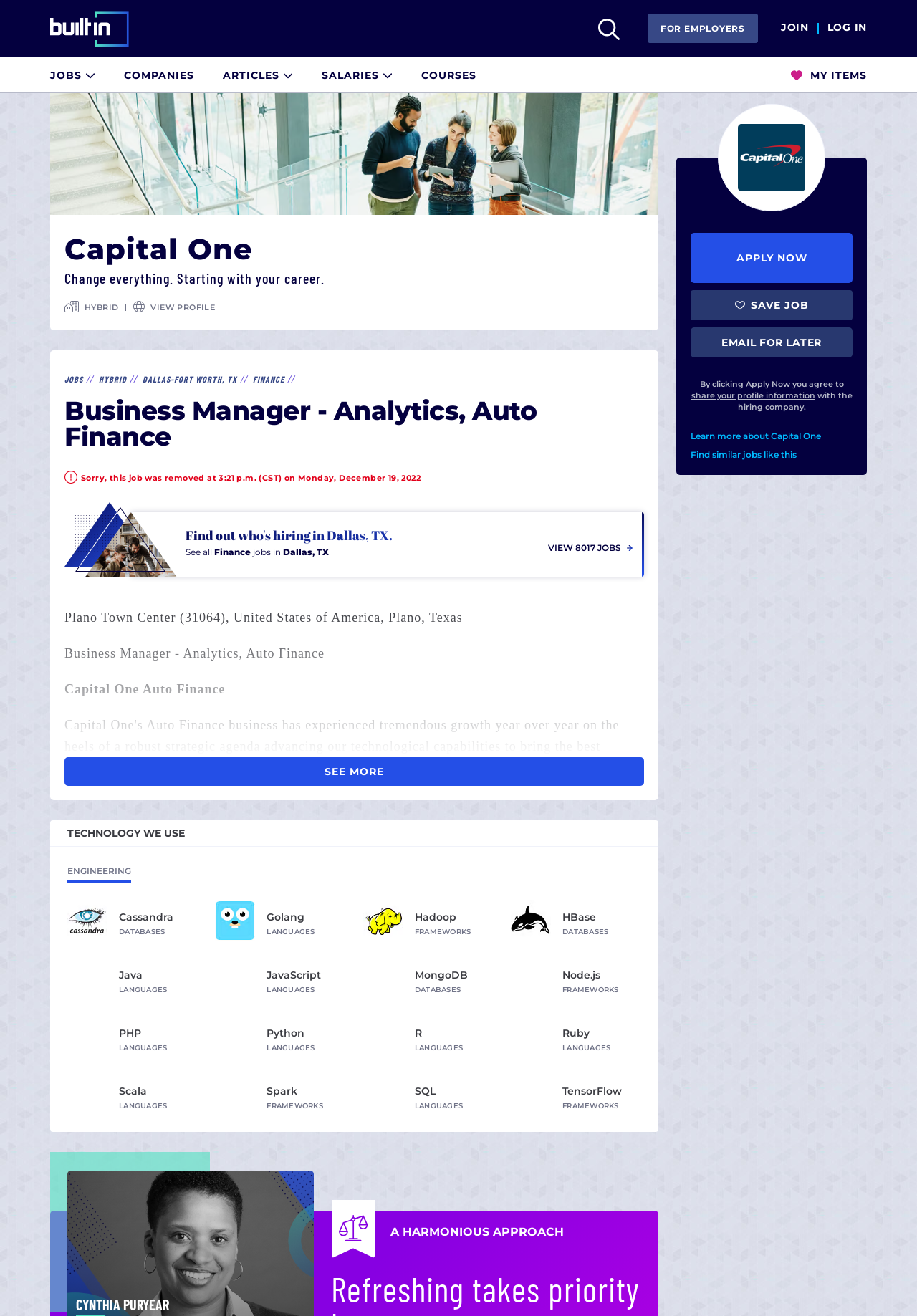Use a single word or phrase to answer the question:
What is the type of job?

Hybrid